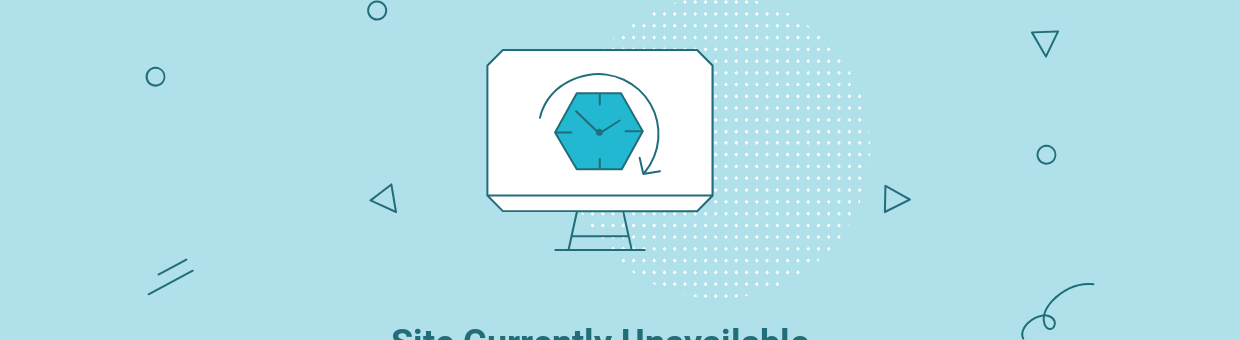What does the text below the illustration read?
Answer the question with as much detail as you can, using the image as a reference.

Below the illustration, in a bold, clear font, the text reads 'Site Currently Unavailable', reinforcing the notification that users will not be able to access the site at this moment, effectively communicating the status of the website to visitors.